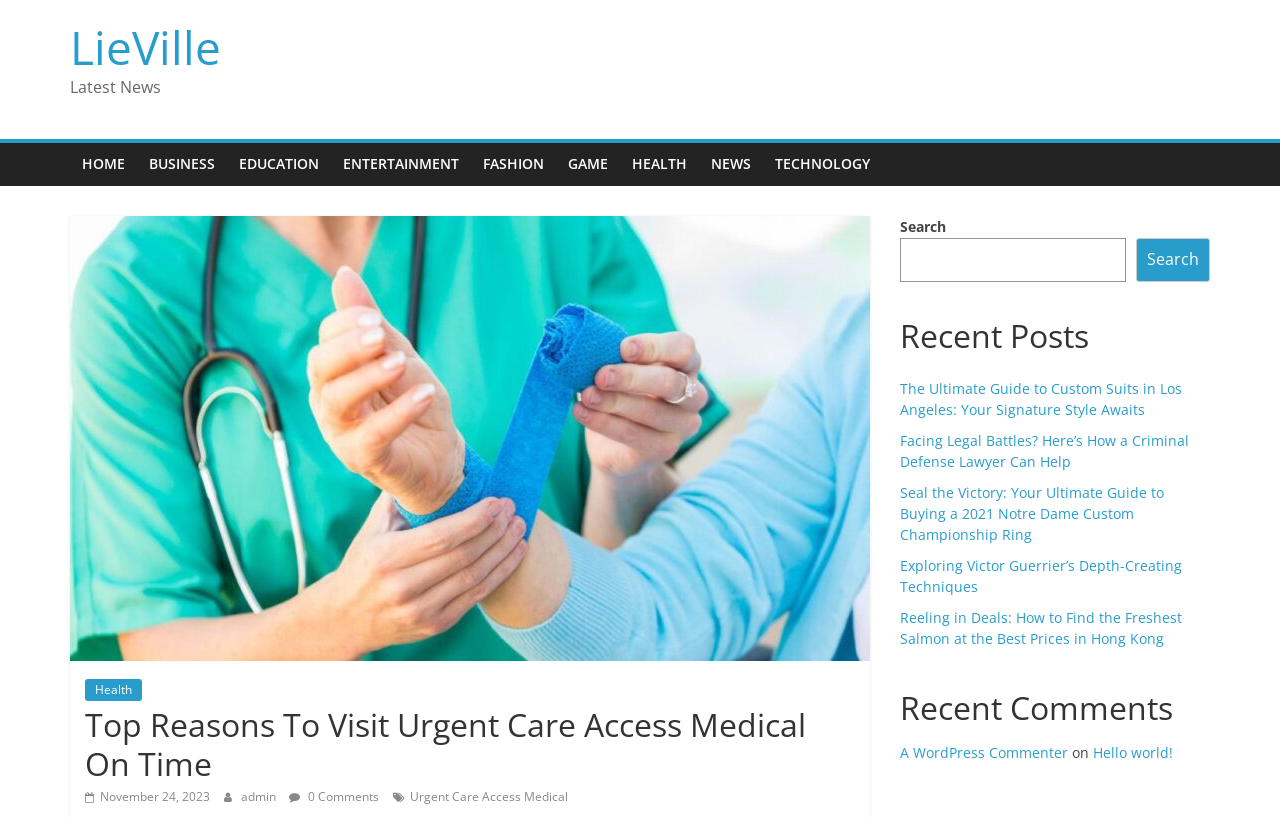Identify the bounding box coordinates for the element that needs to be clicked to fulfill this instruction: "Read the 'Top Reasons To Visit Urgent Care Access Medical On Time' article". Provide the coordinates in the format of four float numbers between 0 and 1: [left, top, right, bottom].

[0.066, 0.858, 0.668, 0.958]